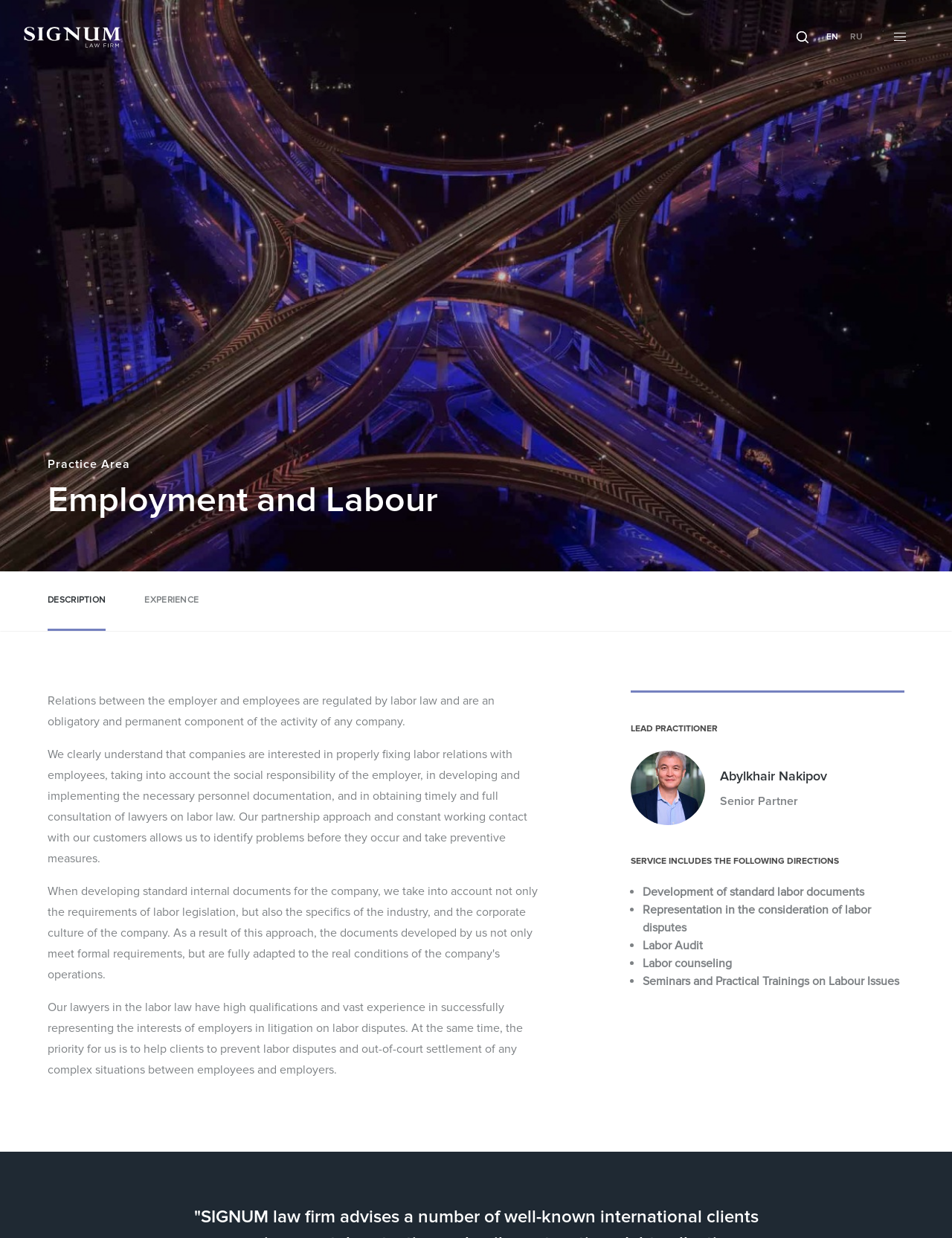Please specify the bounding box coordinates of the area that should be clicked to accomplish the following instruction: "Click on DESCRIPTION". The coordinates should consist of four float numbers between 0 and 1, i.e., [left, top, right, bottom].

[0.05, 0.462, 0.111, 0.51]